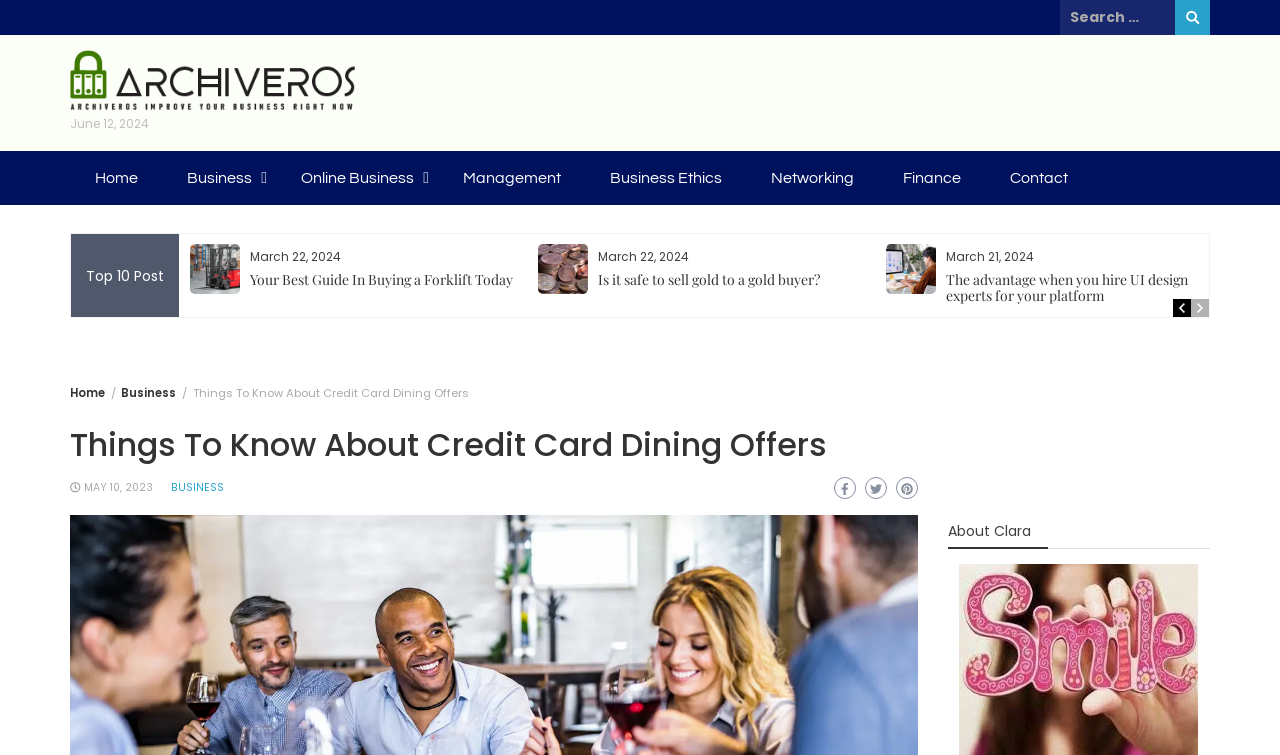Could you indicate the bounding box coordinates of the region to click in order to complete this instruction: "Read about Business Ethics".

[0.461, 0.2, 0.58, 0.272]